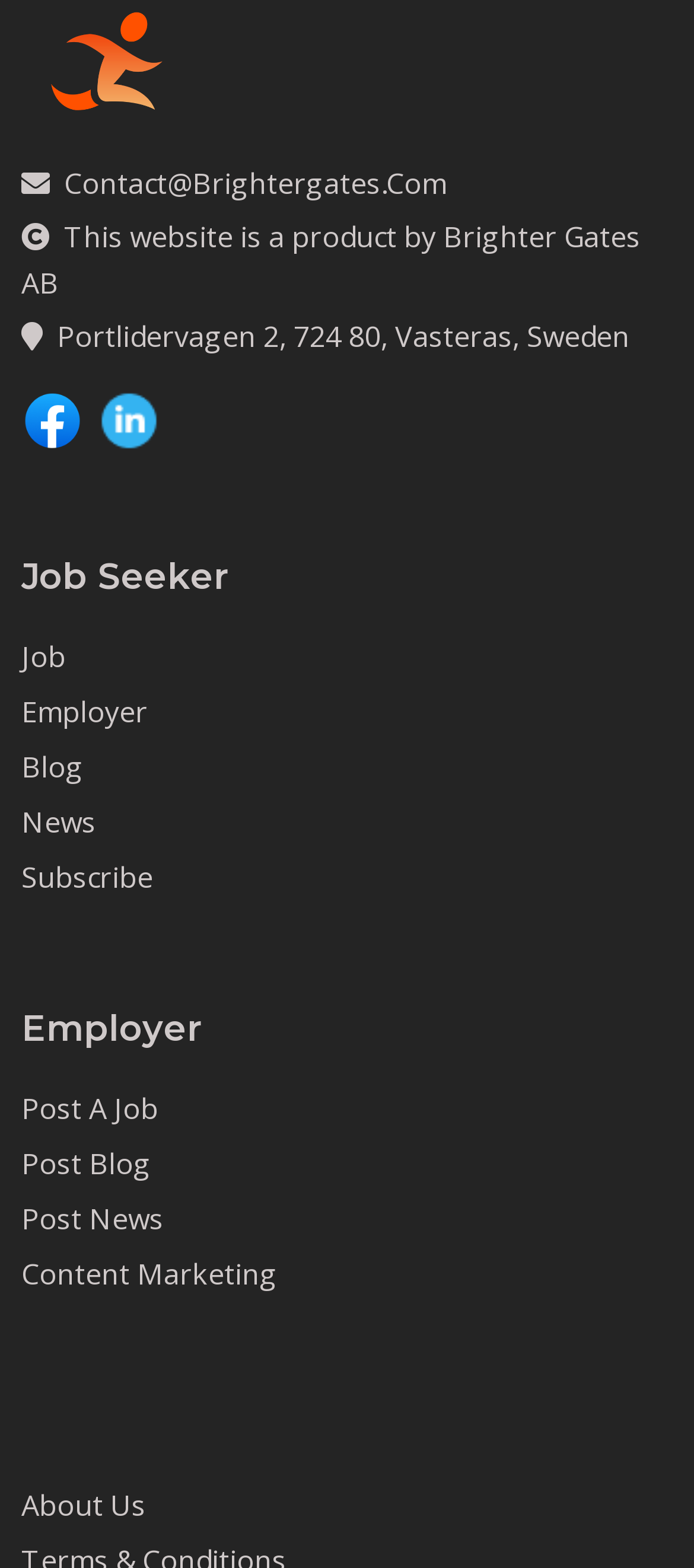Provide the bounding box for the UI element matching this description: "Blog".

[0.031, 0.477, 0.121, 0.502]